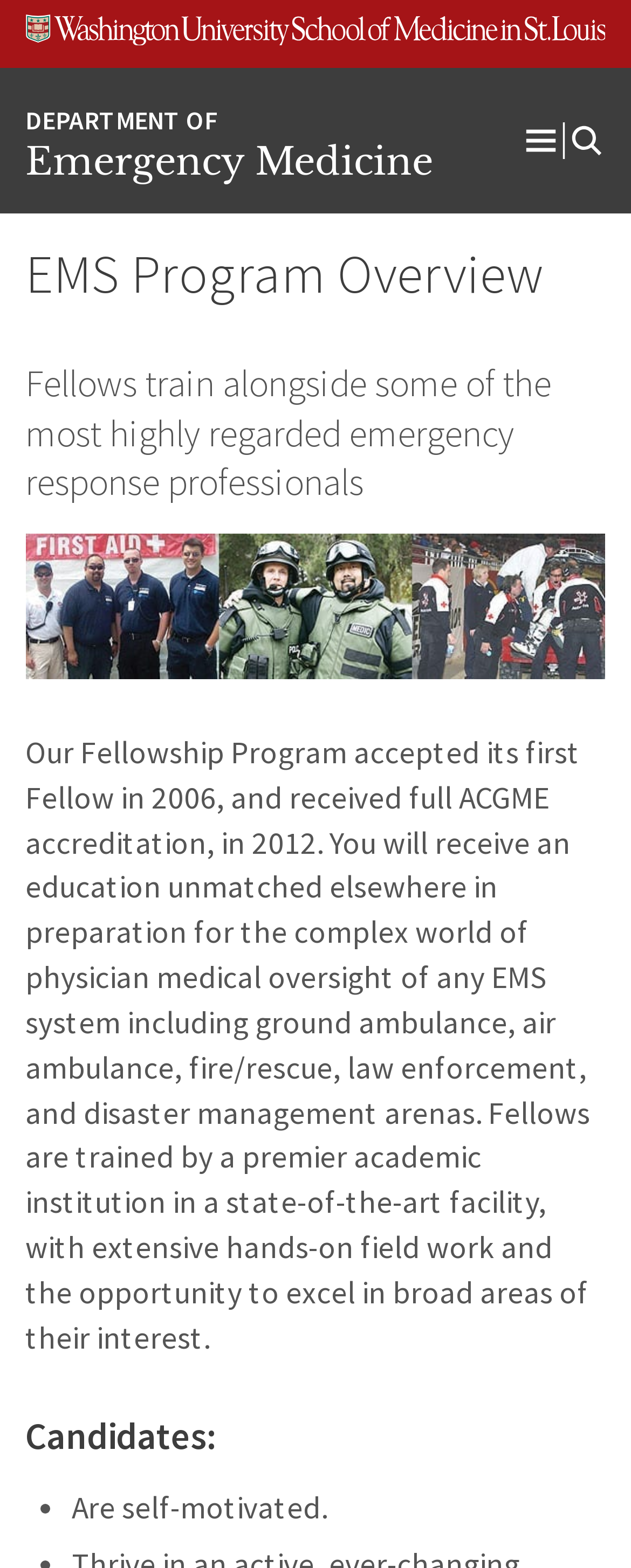Find the bounding box of the UI element described as follows: "Open Menu".

[0.788, 0.061, 1.0, 0.118]